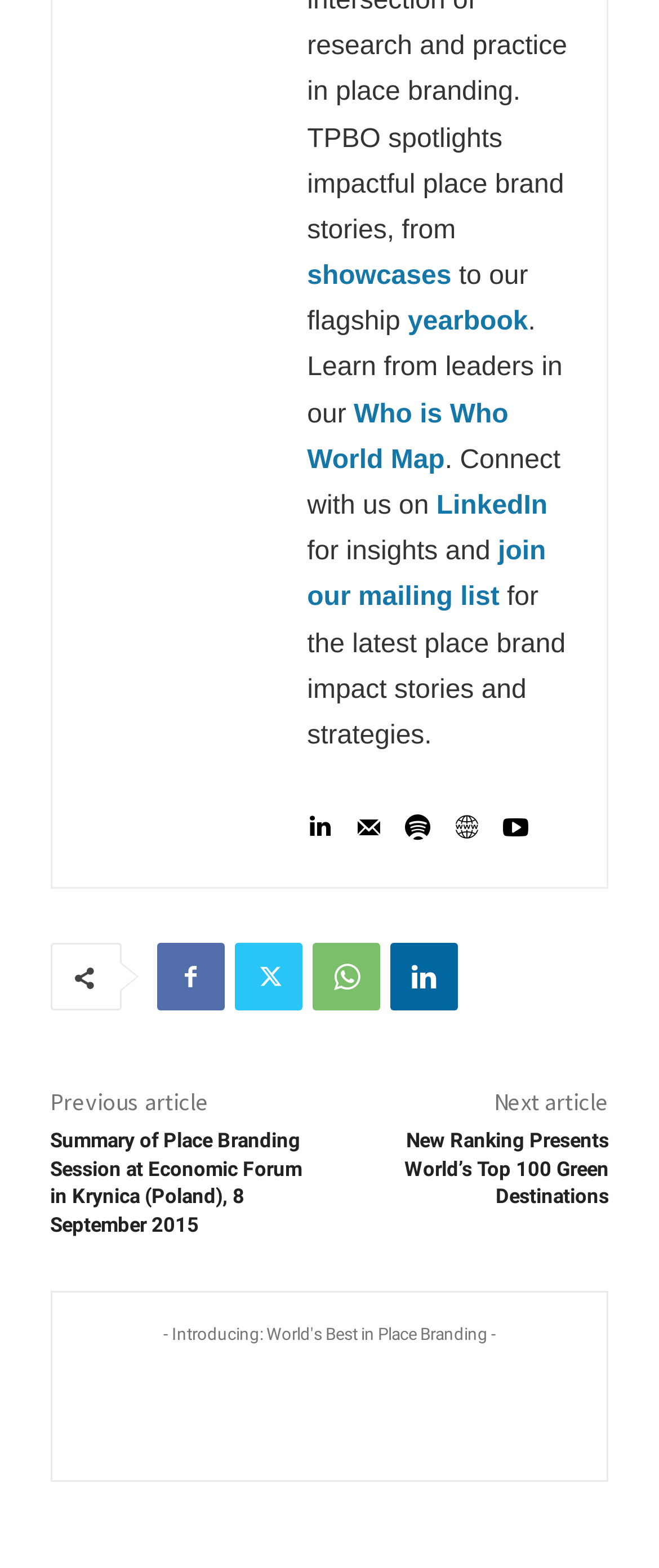Refer to the screenshot and give an in-depth answer to this question: How many icons are below the 'showcases' link?

There are 5 icons below the 'showcases' link, which are represented by the links '', '', '', '', and ''.